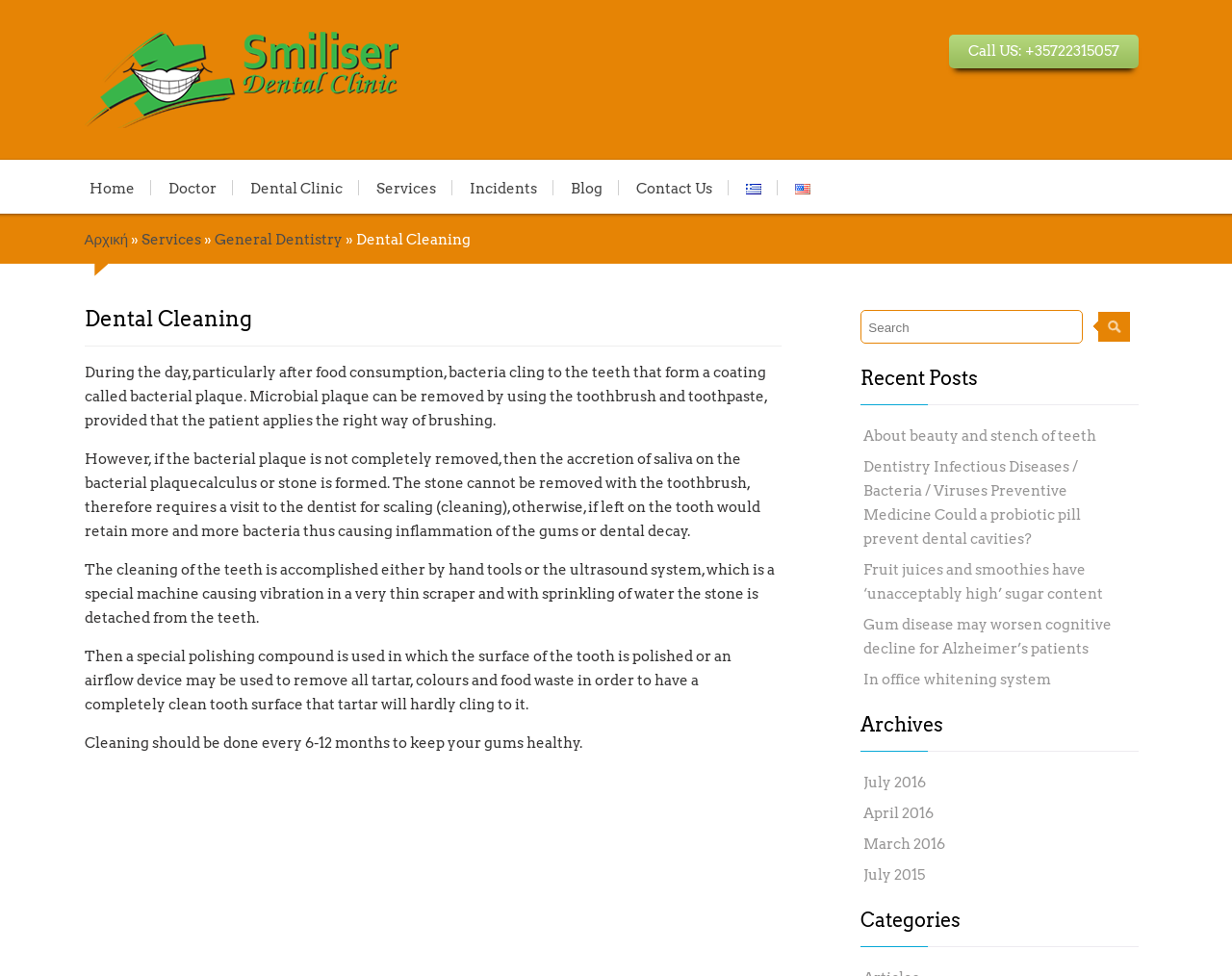Can you identify the bounding box coordinates of the clickable region needed to carry out this instruction: 'View the 'Recent Posts''? The coordinates should be four float numbers within the range of 0 to 1, stated as [left, top, right, bottom].

[0.699, 0.376, 0.924, 0.415]